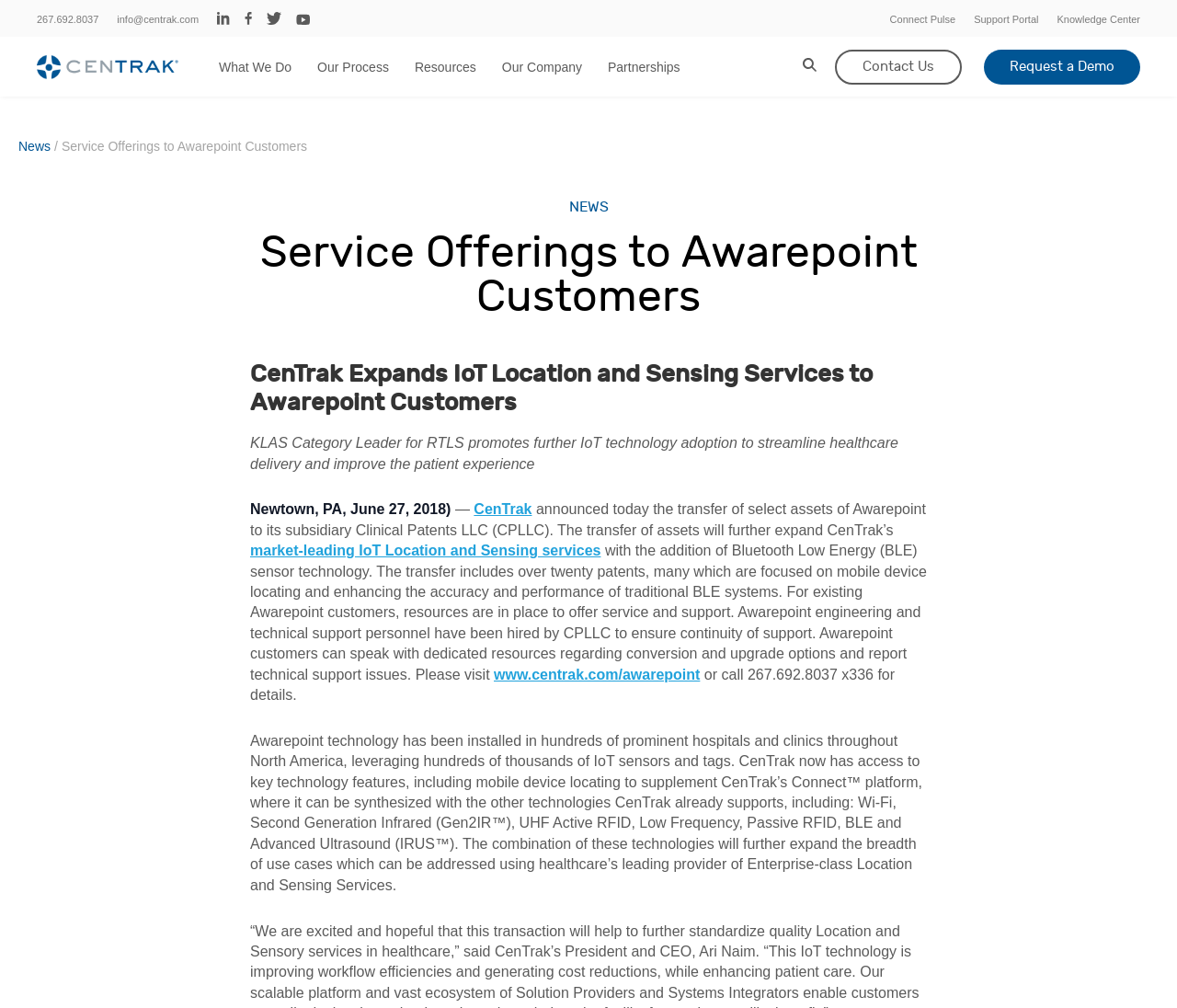Please identify the bounding box coordinates of the area I need to click to accomplish the following instruction: "Learn more about IoT Location and Sensing services".

[0.212, 0.539, 0.51, 0.554]